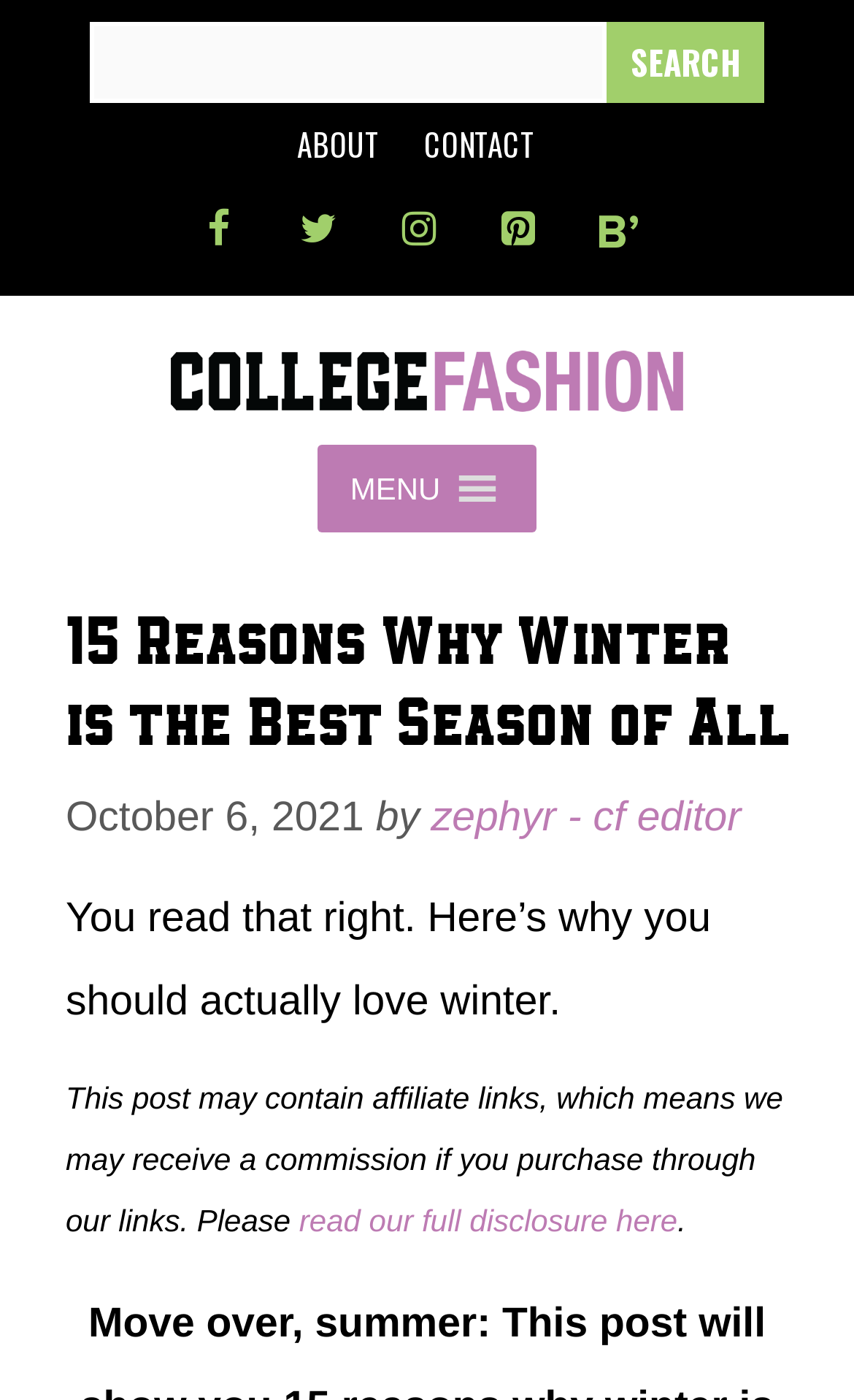Provide a brief response in the form of a single word or phrase:
What is the name of the website?

College Fashion